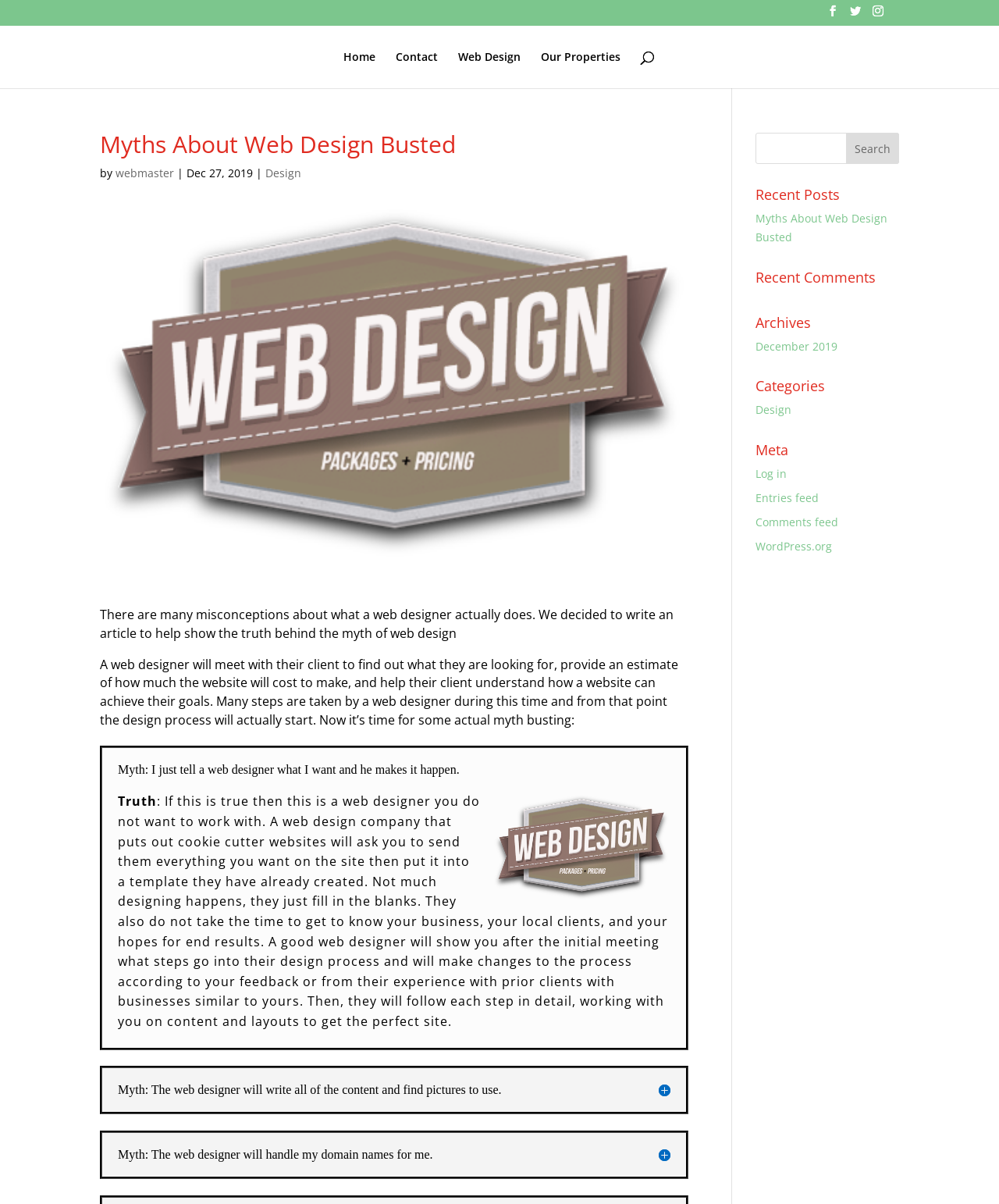Answer the question with a brief word or phrase:
What is the author of the article?

webmaster